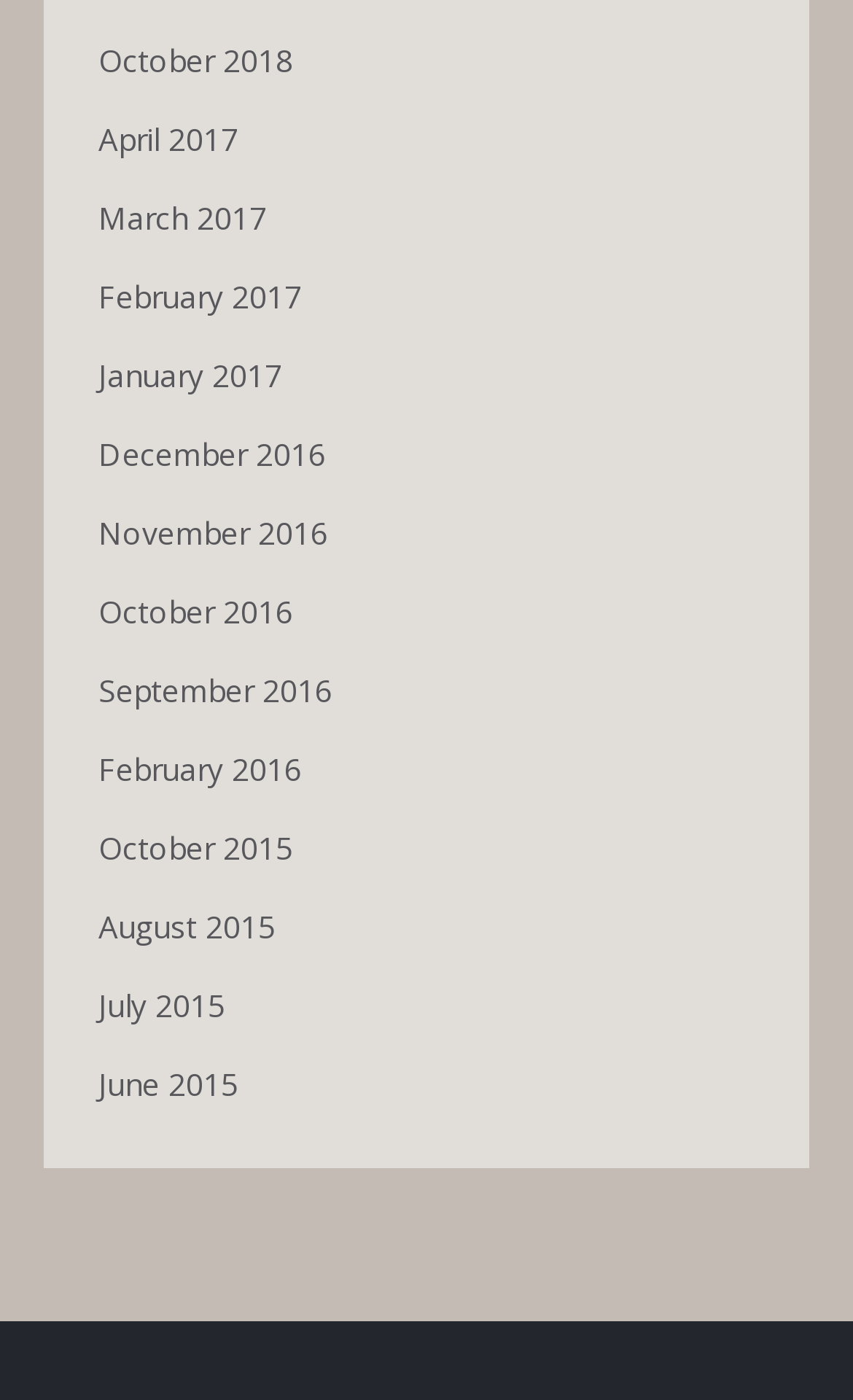How many months are listed in 2017?
Offer a detailed and full explanation in response to the question.

I counted the number of links with '2017' in their text and found that there are four months listed in 2017: April, March, February, and January.